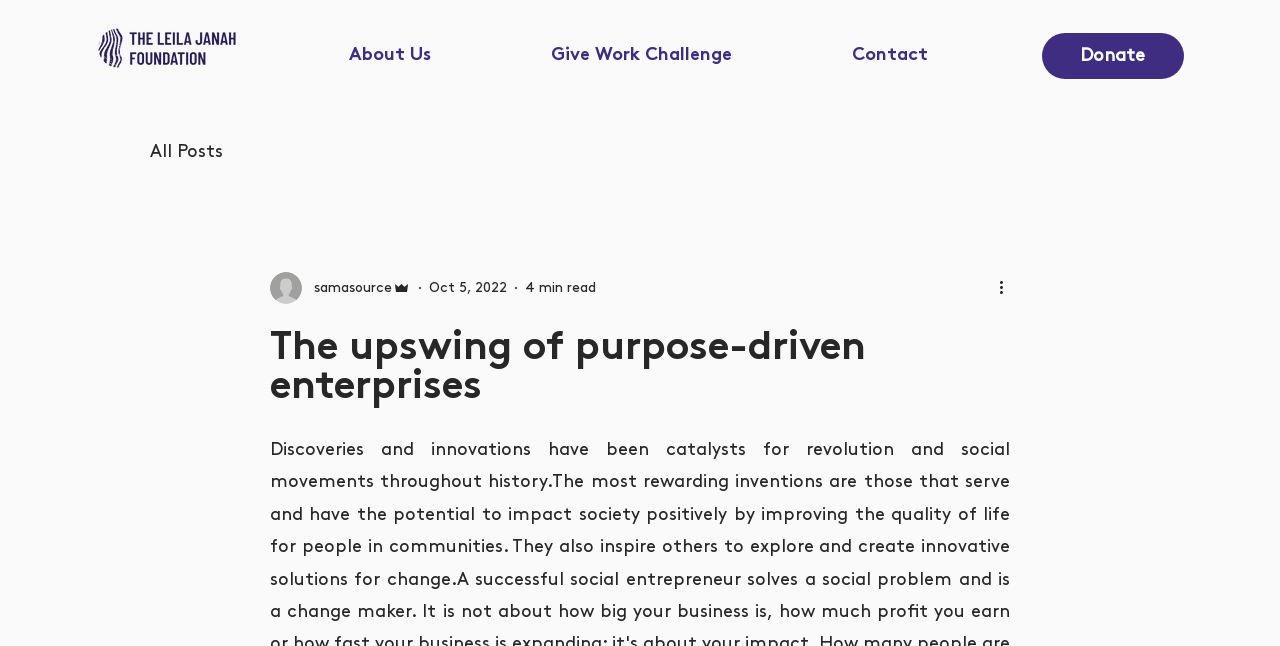How long does it take to read the blog post?
Analyze the image and deliver a detailed answer to the question.

I obtained the reading time from the generic element '4 min read' which is a sub-element of the blog navigation, indicating the estimated time required to read the blog post.